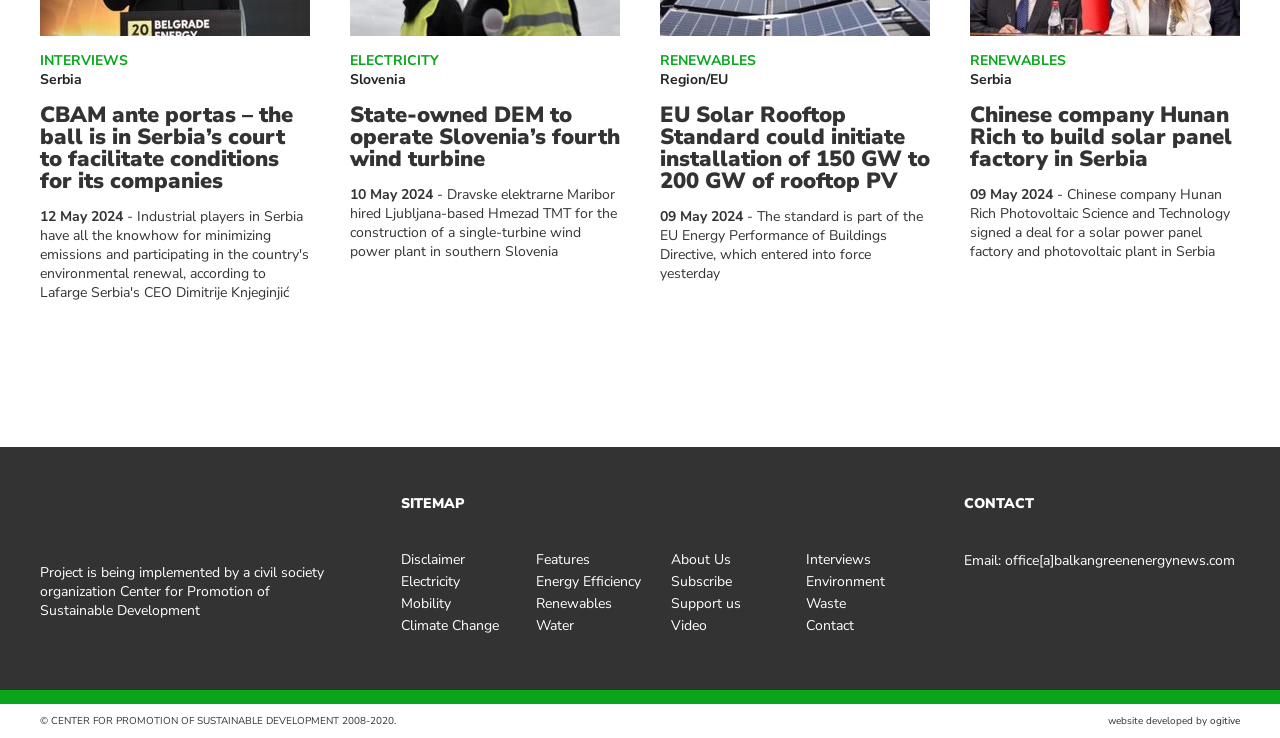Please specify the bounding box coordinates of the area that should be clicked to accomplish the following instruction: "Check the Sitemap". The coordinates should consist of four float numbers between 0 and 1, i.e., [left, top, right, bottom].

[0.313, 0.669, 0.362, 0.695]